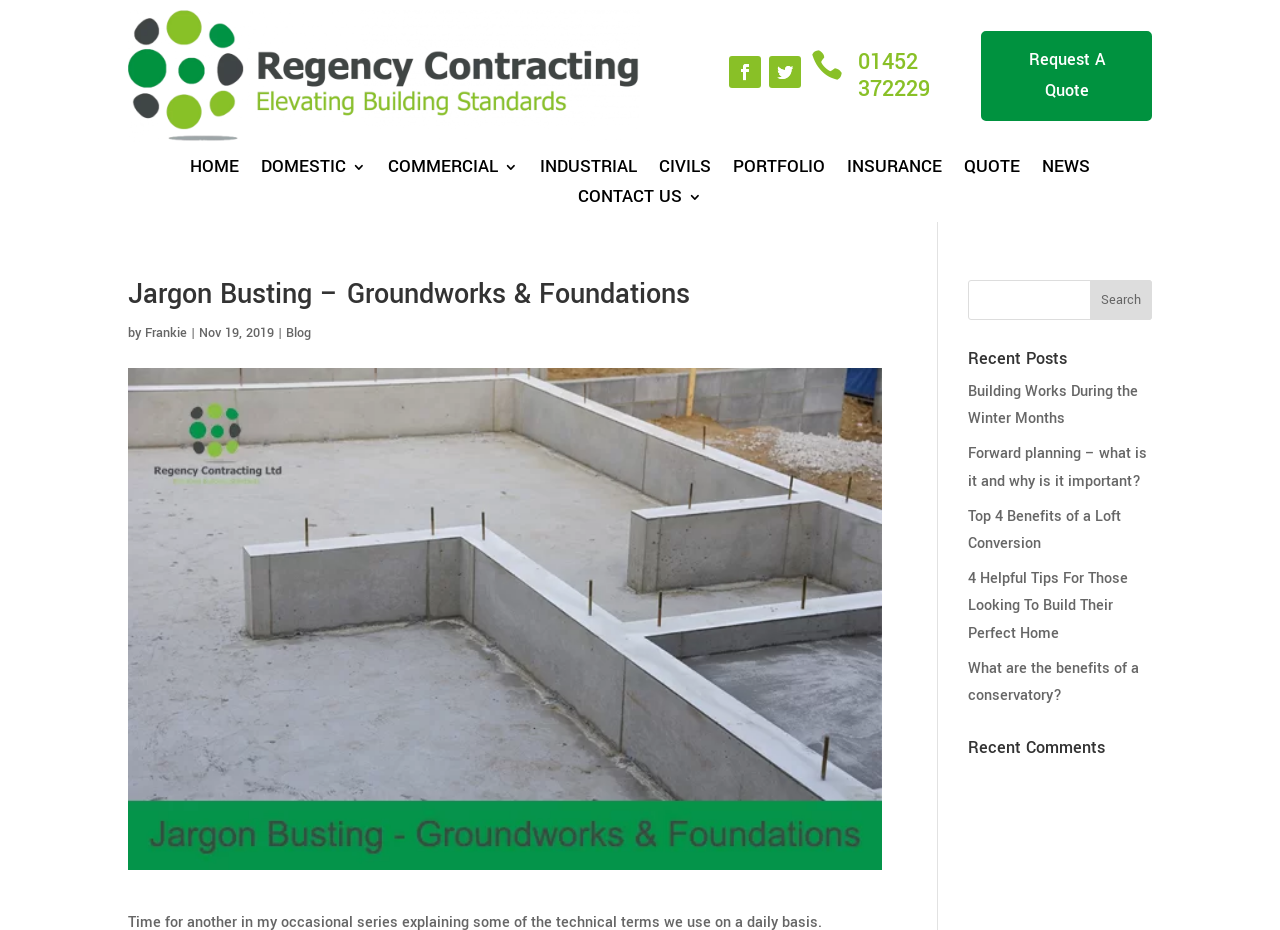Locate the bounding box for the described UI element: "Children Of the Renewal Messages". Ensure the coordinates are four float numbers between 0 and 1, formatted as [left, top, right, bottom].

None